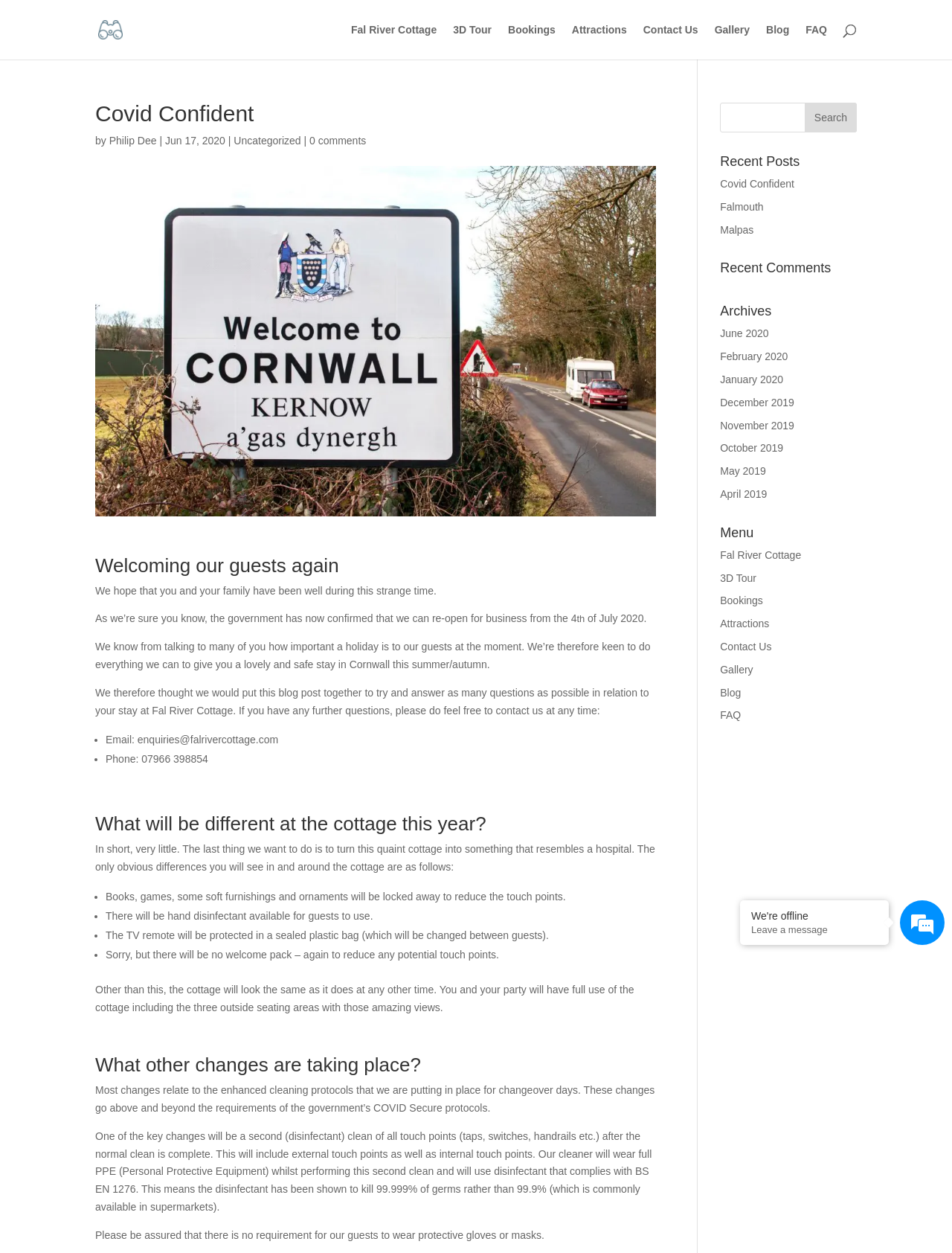Given the following UI element description: "Contact Us", find the bounding box coordinates in the webpage screenshot.

[0.756, 0.511, 0.811, 0.521]